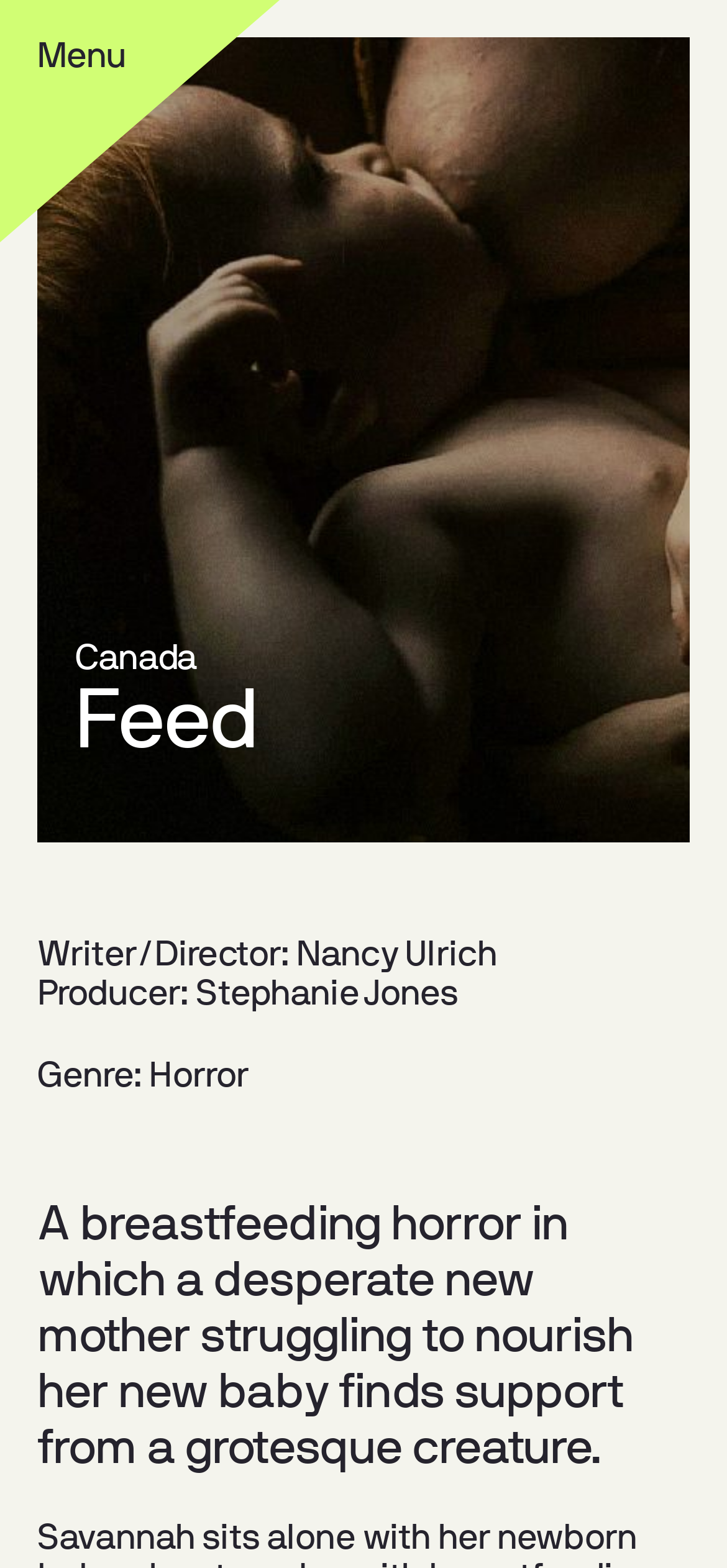Please respond to the question with a concise word or phrase:
Who is the writer and director of the film?

Nancy Ulrich